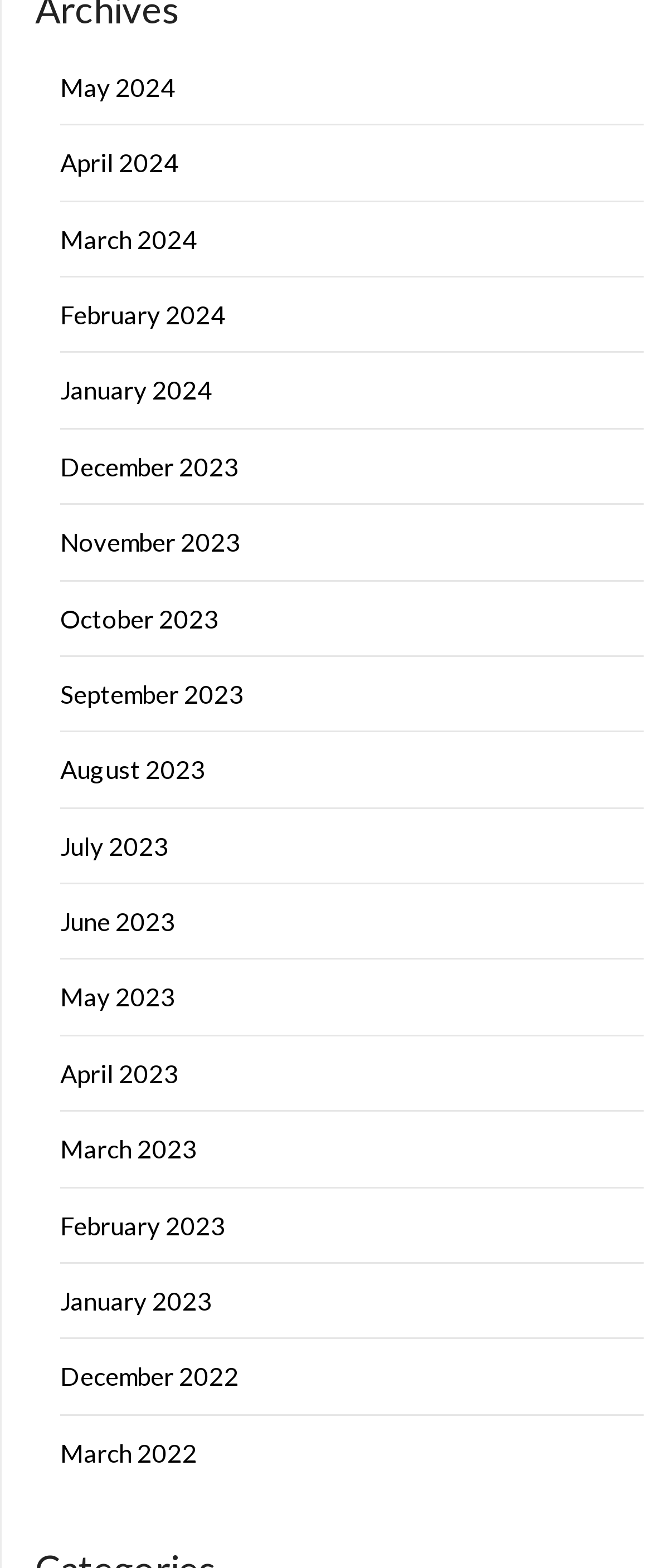Observe the image and answer the following question in detail: How many links are there in the first row?

I analyzed the bounding box coordinates of the links and found that the first four links ('May 2024', 'April 2024', 'March 2024', and 'February 2024') have similar y1 and y2 coordinates, indicating that they are in the same row. Therefore, there are 4 links in the first row.